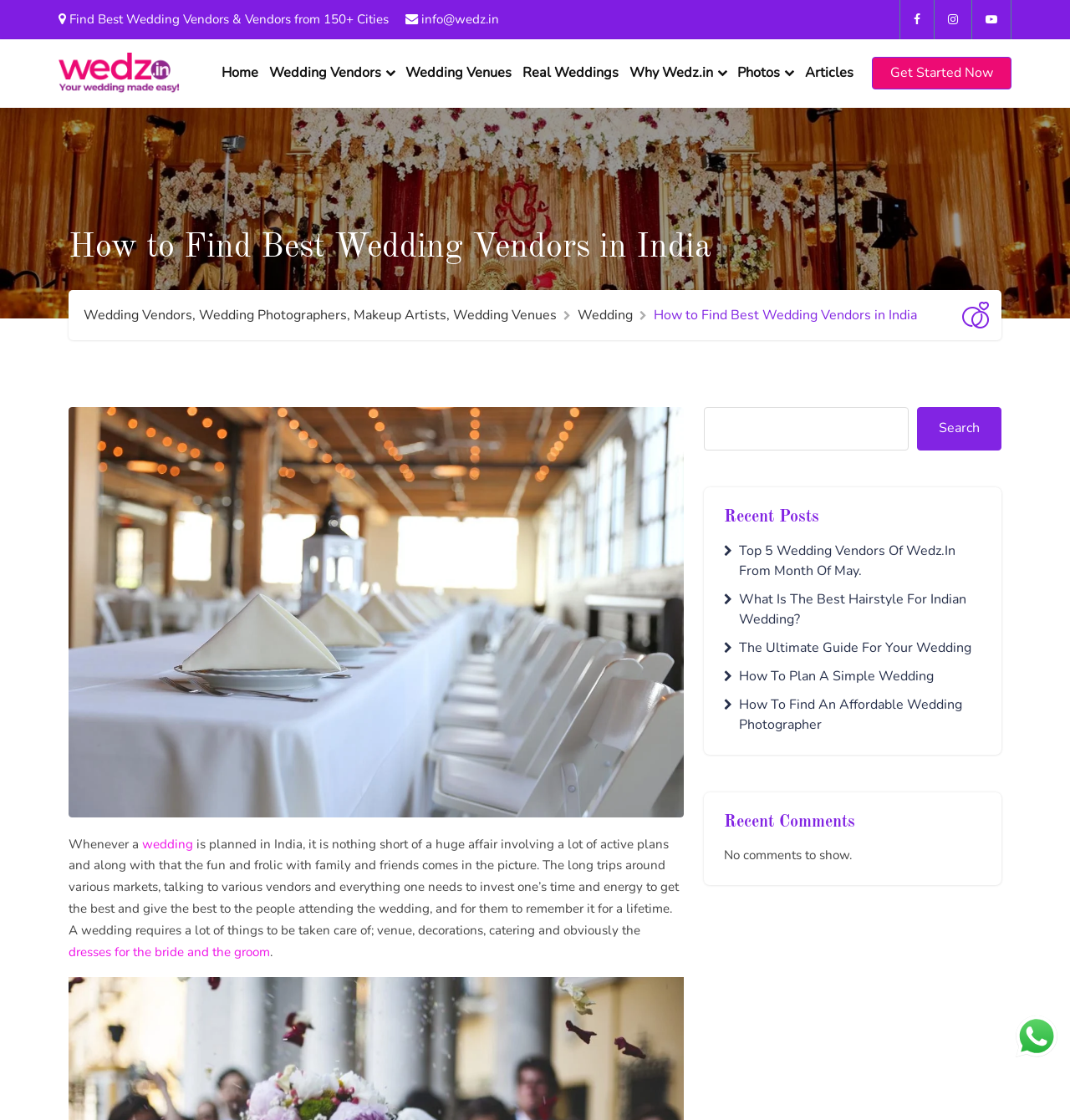Give the bounding box coordinates for the element described by: "Get Started Now".

[0.815, 0.051, 0.945, 0.08]